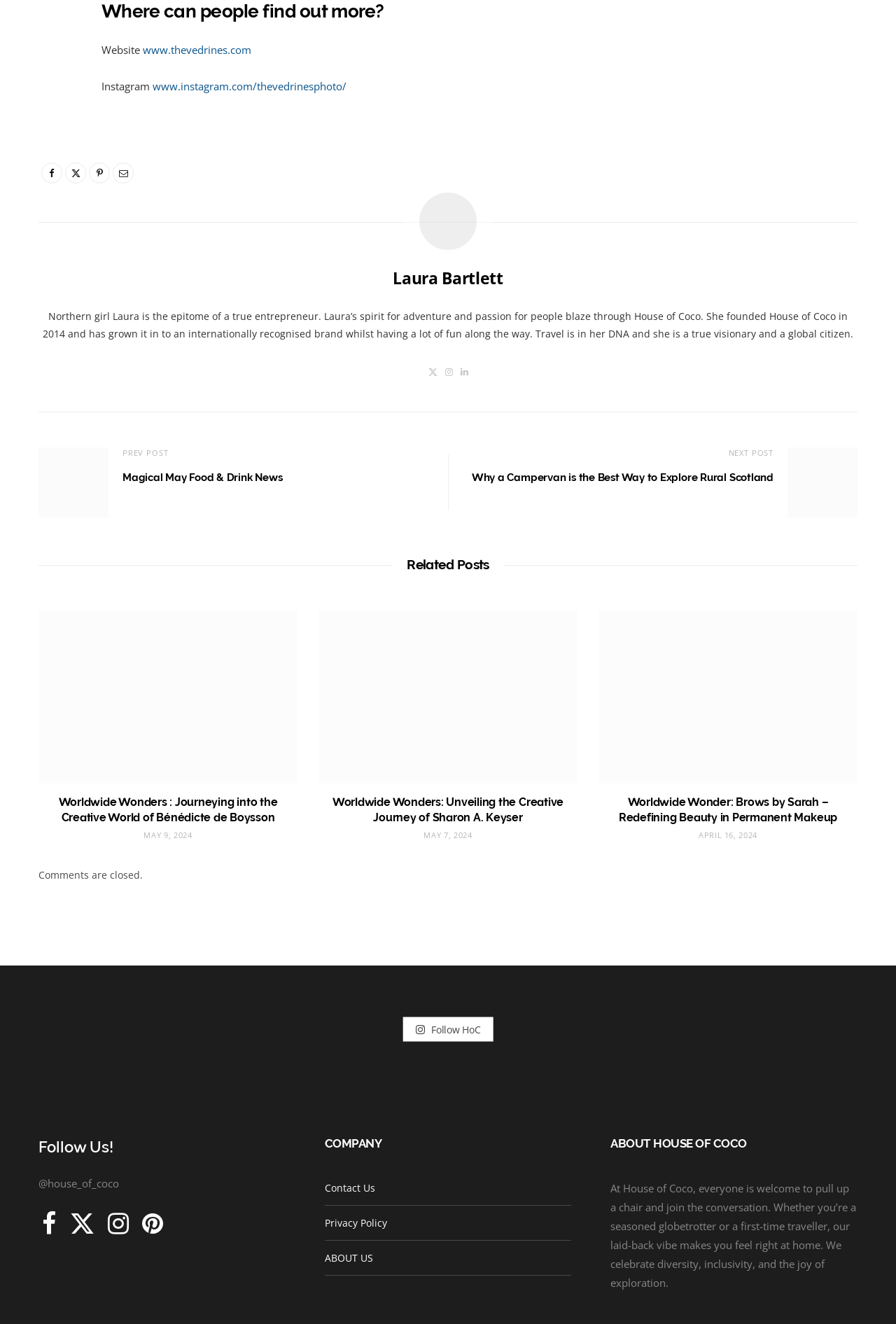From the webpage screenshot, predict the bounding box coordinates (top-left x, top-left y, bottom-right x, bottom-right y) for the UI element described here: Contact Us

[0.362, 0.892, 0.418, 0.902]